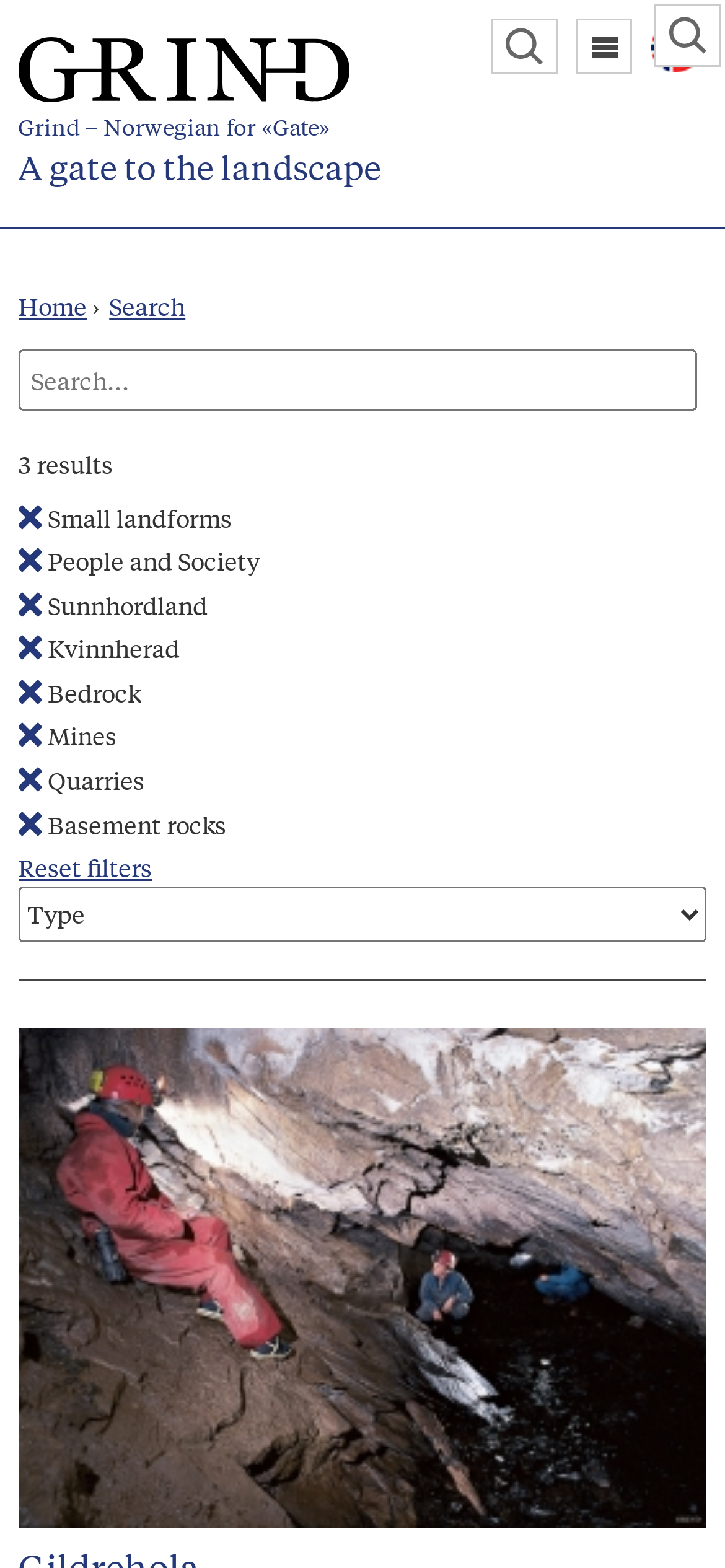What is the purpose of the button at the bottom right of the search form?
Your answer should be a single word or phrase derived from the screenshot.

Search